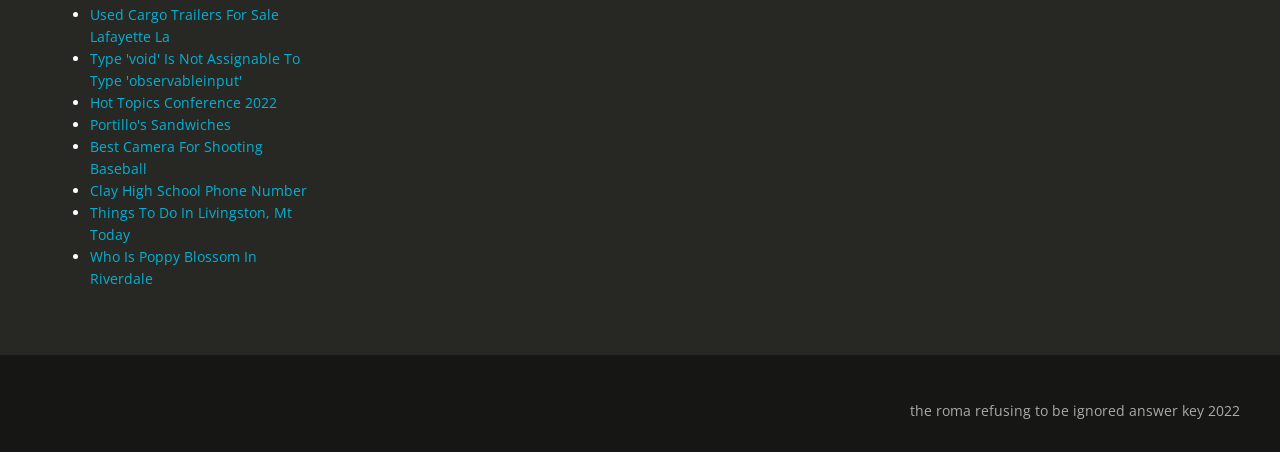Specify the bounding box coordinates of the area to click in order to follow the given instruction: "Visit 'Hot Topics Conference 2022'."

[0.07, 0.207, 0.216, 0.249]